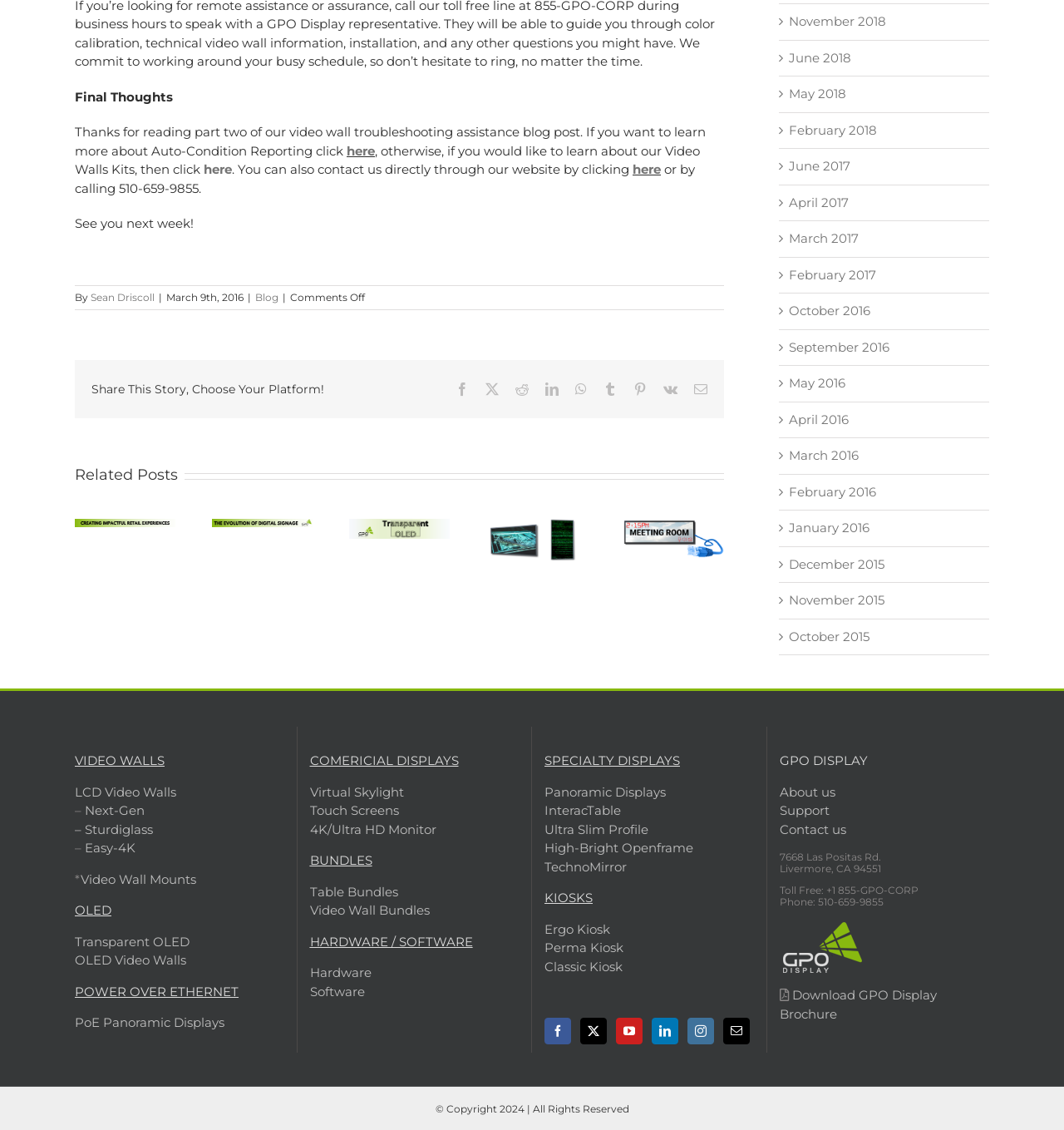Respond to the following question using a concise word or phrase: 
What is the author of the blog post?

Sean Driscoll